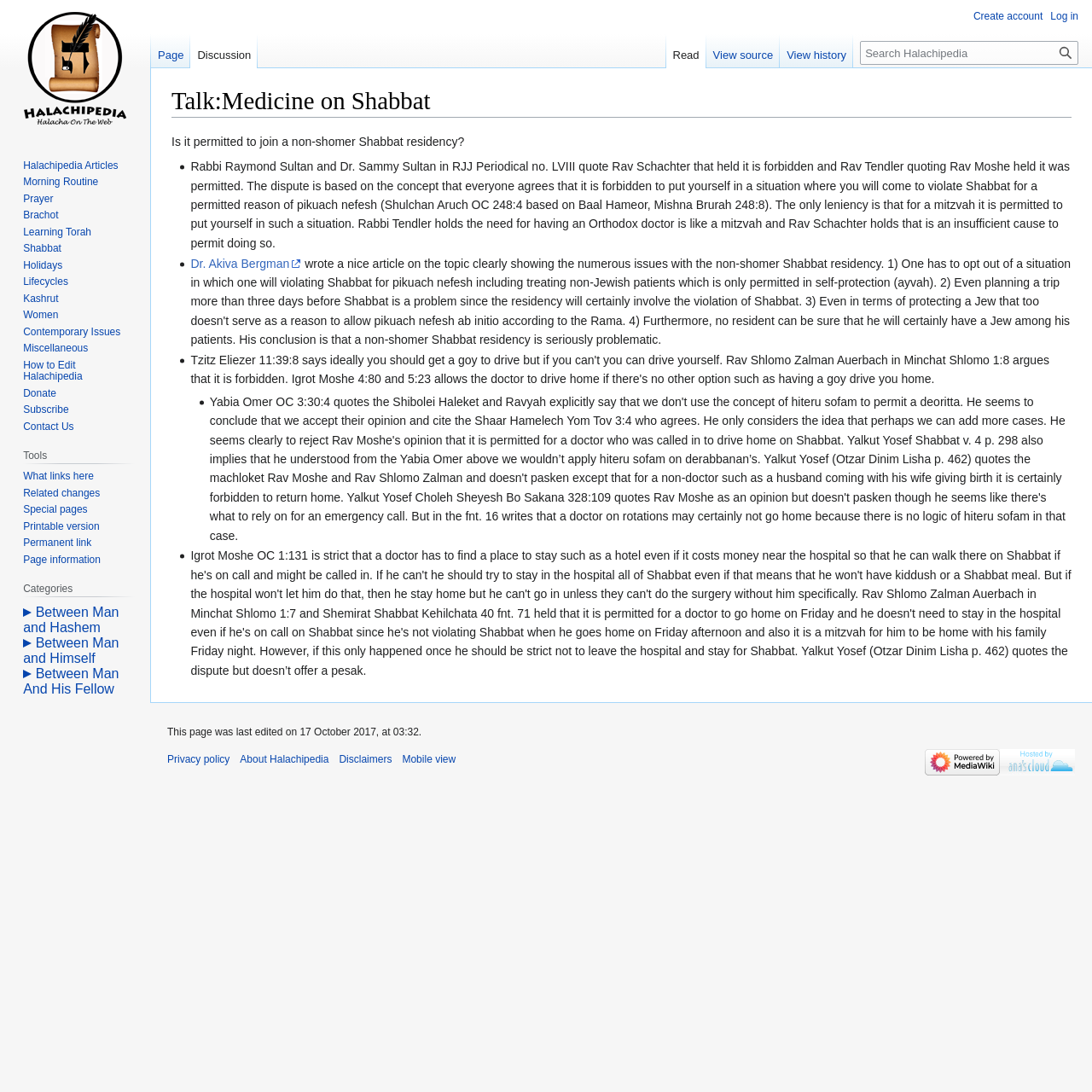Use a single word or phrase to answer the following:
What is the topic of discussion on this webpage?

Medicine on Shabbat